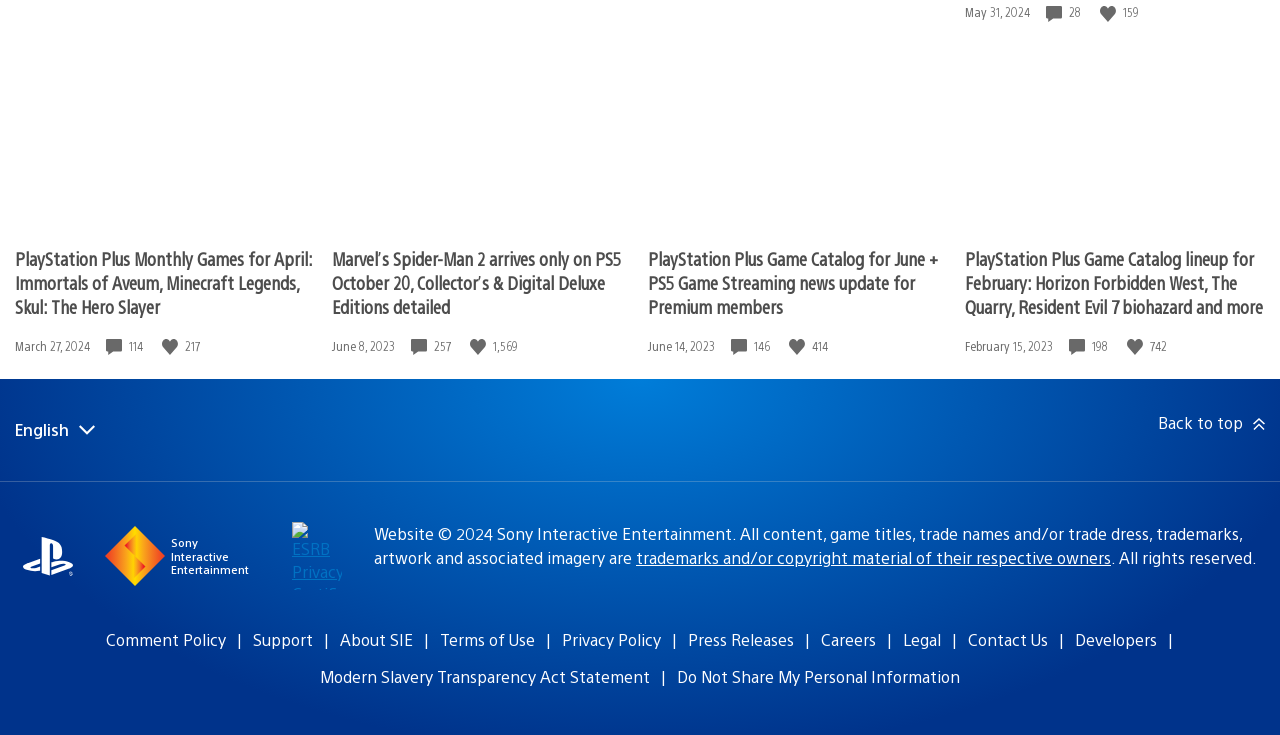Please give the bounding box coordinates of the area that should be clicked to fulfill the following instruction: "Check the comments of the article". The coordinates should be in the format of four float numbers from 0 to 1, i.e., [left, top, right, bottom].

[0.083, 0.458, 0.114, 0.481]